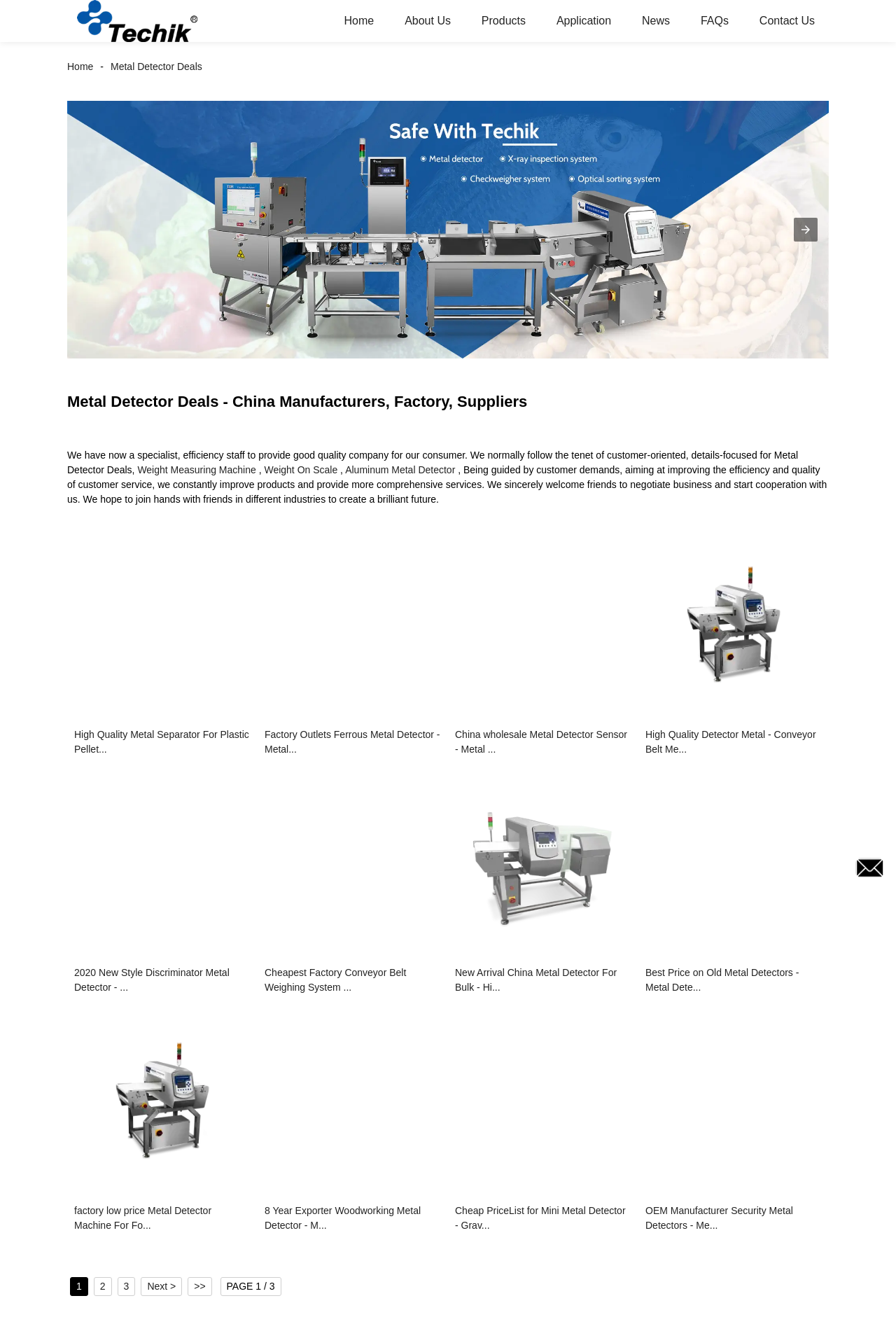Based on the provided description, "Metal Detector Deals", find the bounding box of the corresponding UI element in the screenshot.

[0.116, 0.046, 0.233, 0.055]